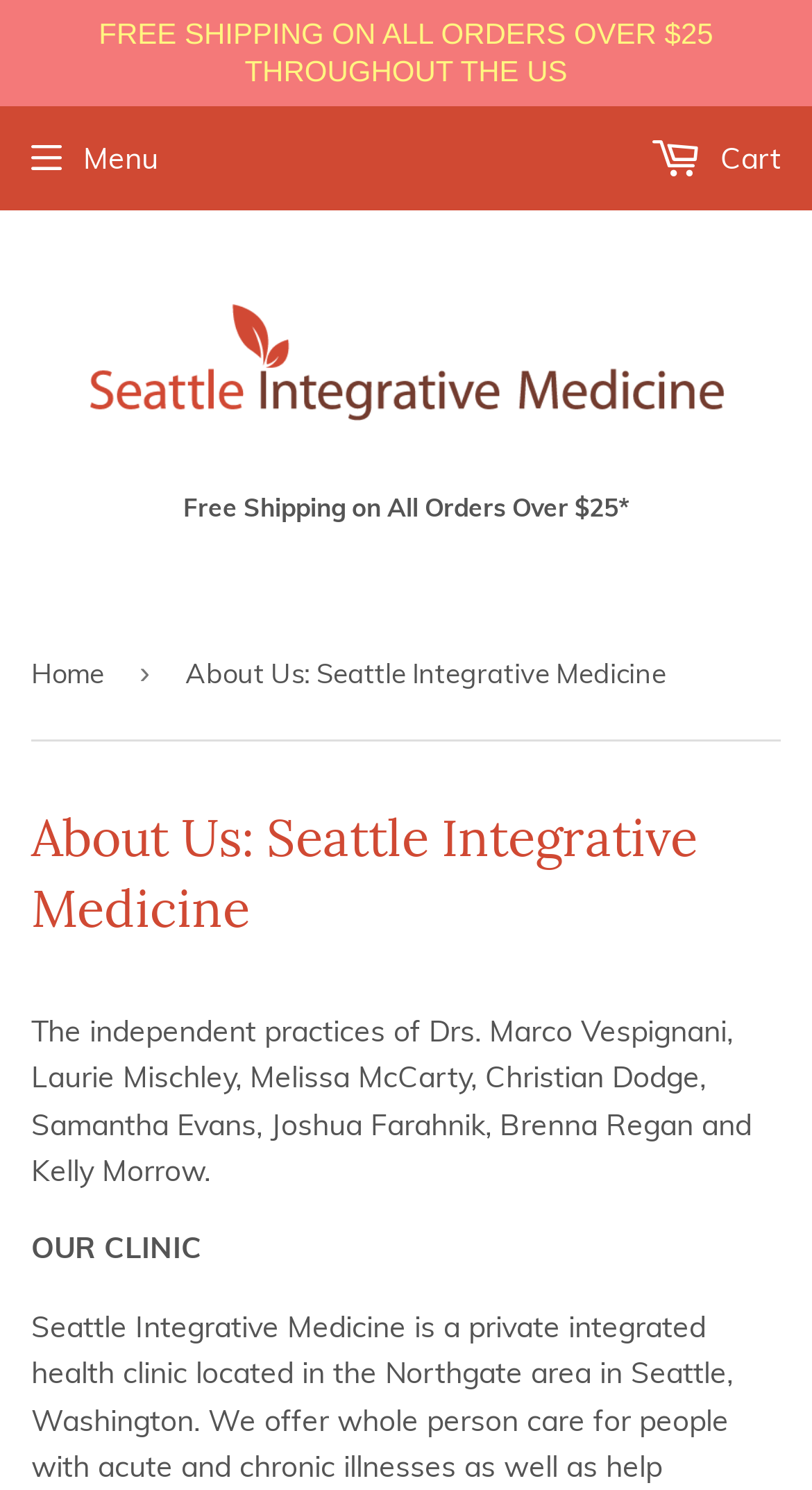Respond concisely with one word or phrase to the following query:
How many navigation links are there?

2